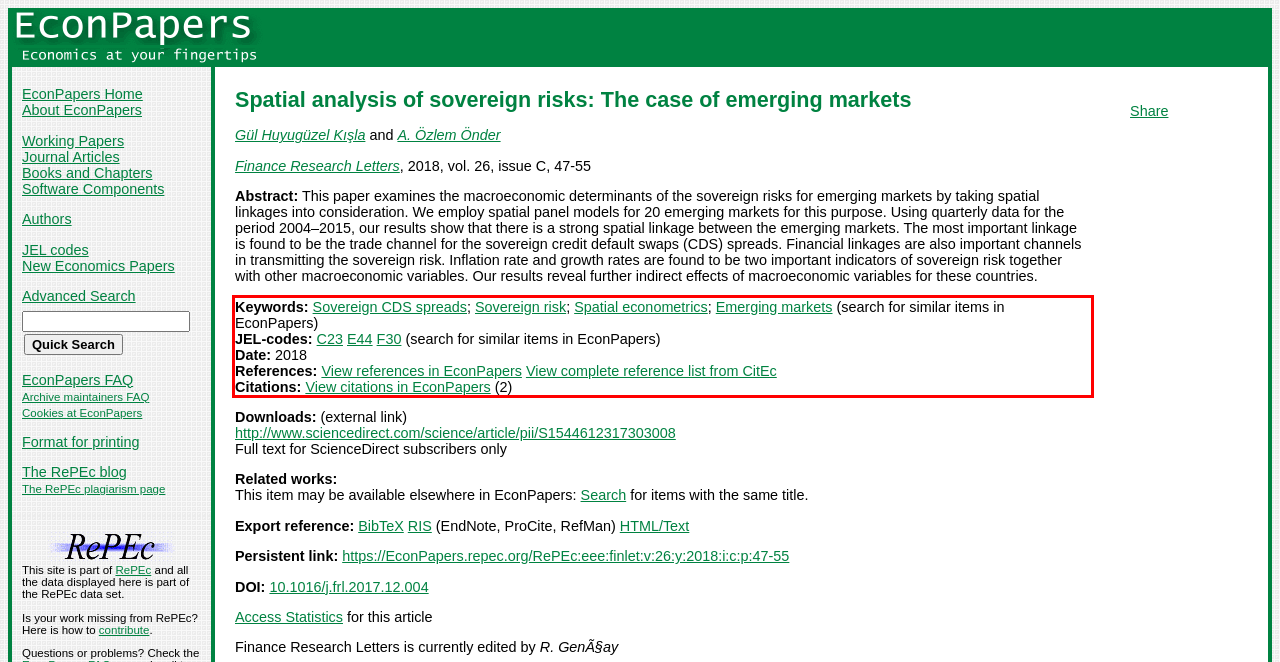Given a webpage screenshot with a red bounding box, perform OCR to read and deliver the text enclosed by the red bounding box.

Keywords: Sovereign CDS spreads; Sovereign risk; Spatial econometrics; Emerging markets (search for similar items in EconPapers) JEL-codes: C23 E44 F30 (search for similar items in EconPapers) Date: 2018 References: View references in EconPapers View complete reference list from CitEc Citations: View citations in EconPapers (2)